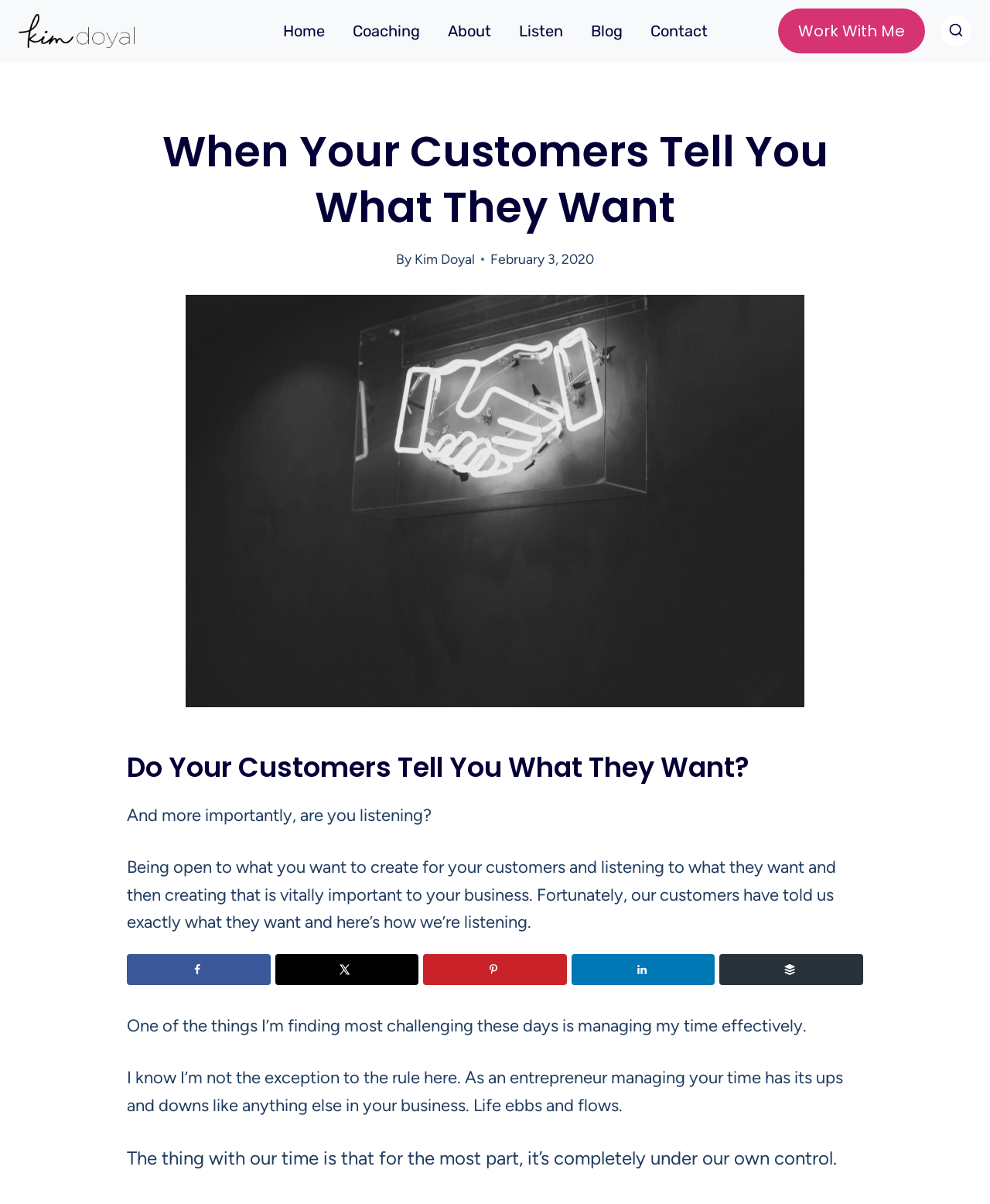What is the author's name?
Look at the image and respond with a one-word or short phrase answer.

Kim Doyal